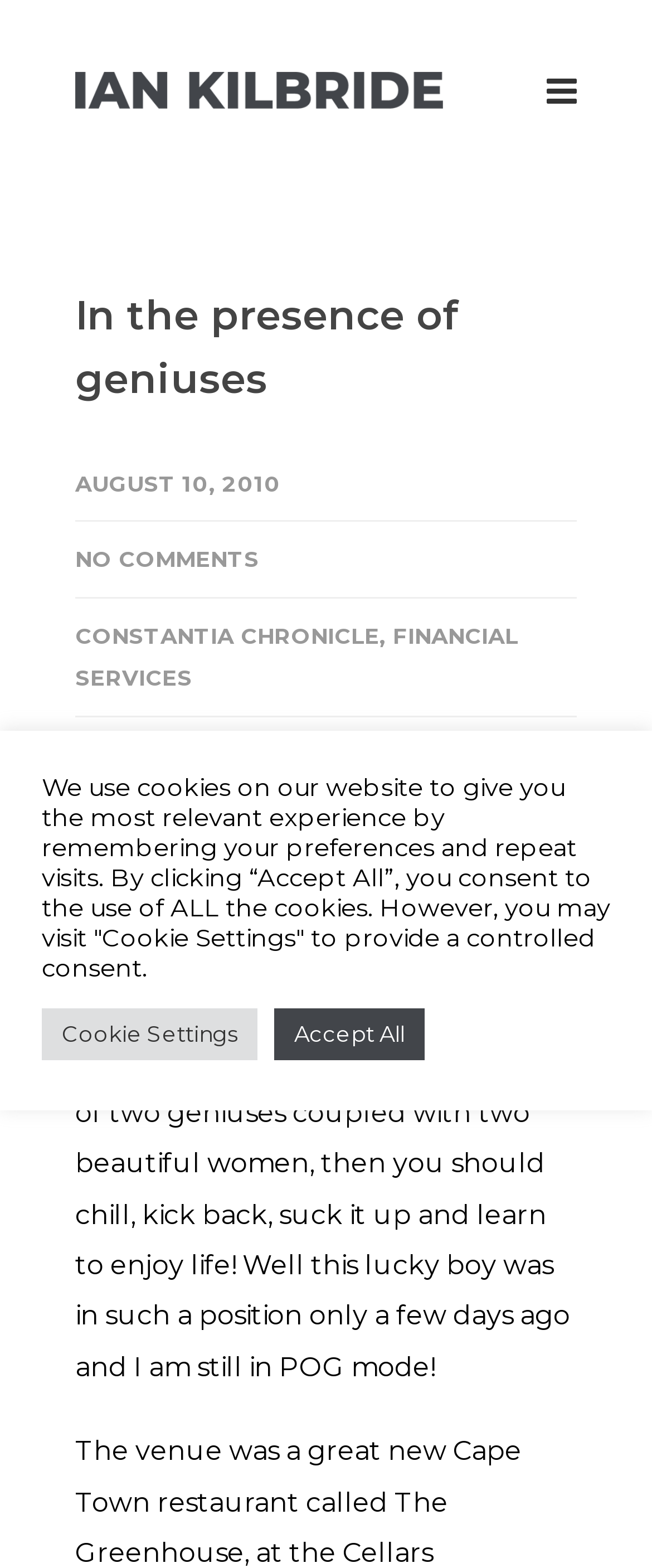Using floating point numbers between 0 and 1, provide the bounding box coordinates in the format (top-left x, top-left y, bottom-right x, bottom-right y). Locate the UI element described here: parent_node: 0 title="Print"

None